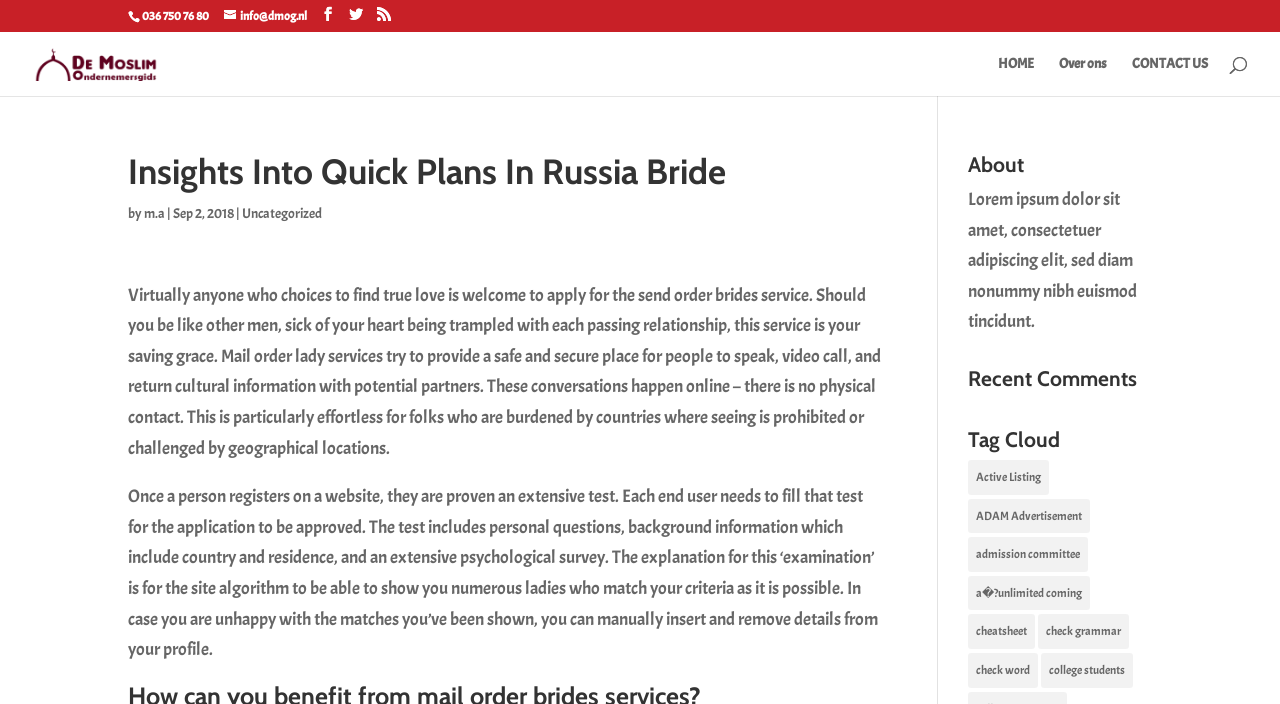How many items are there in the 'college students' category?
Using the visual information, answer the question in a single word or phrase.

4